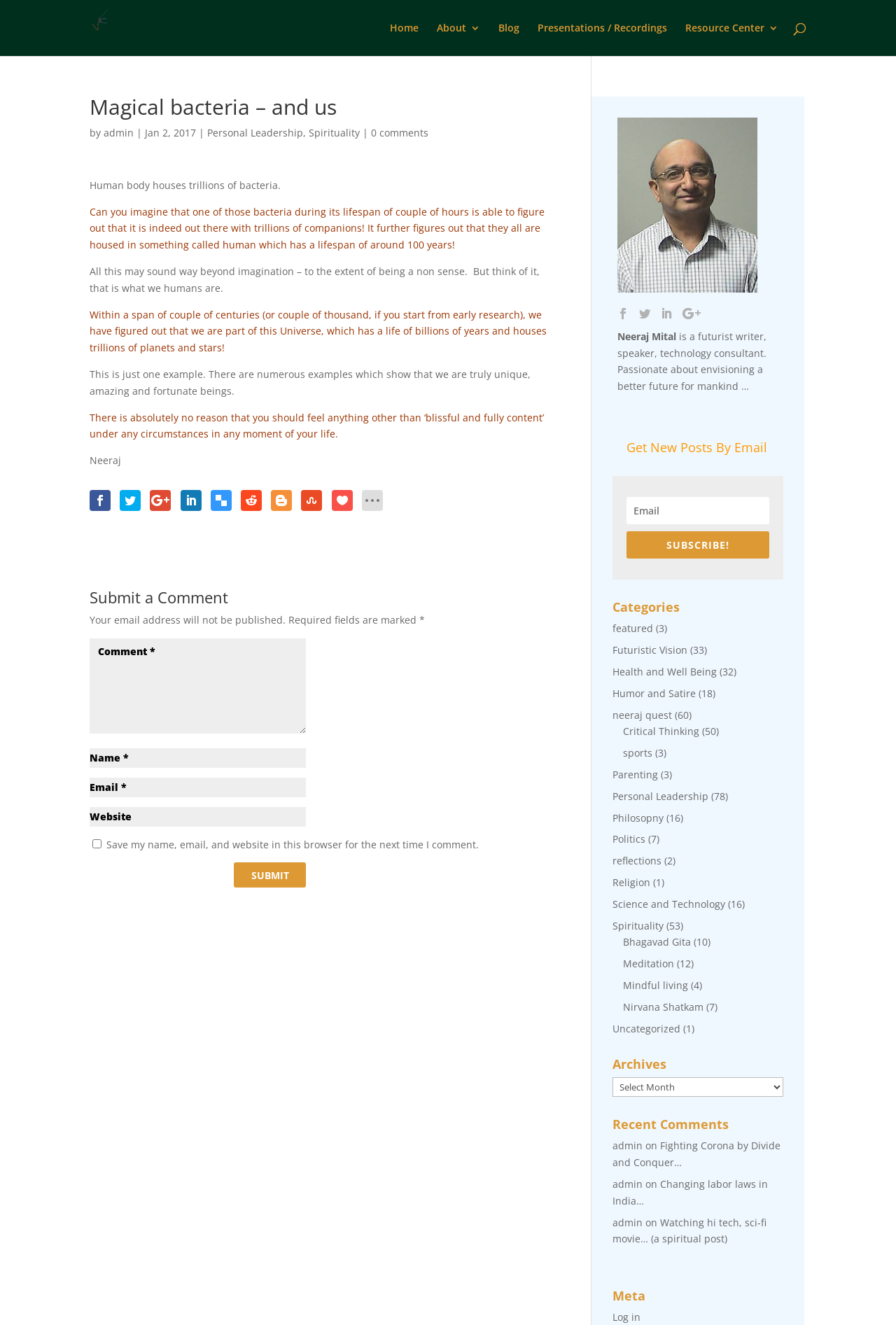Locate the bounding box coordinates of the element I should click to achieve the following instruction: "Click on the 'Home' link".

[0.435, 0.017, 0.467, 0.042]